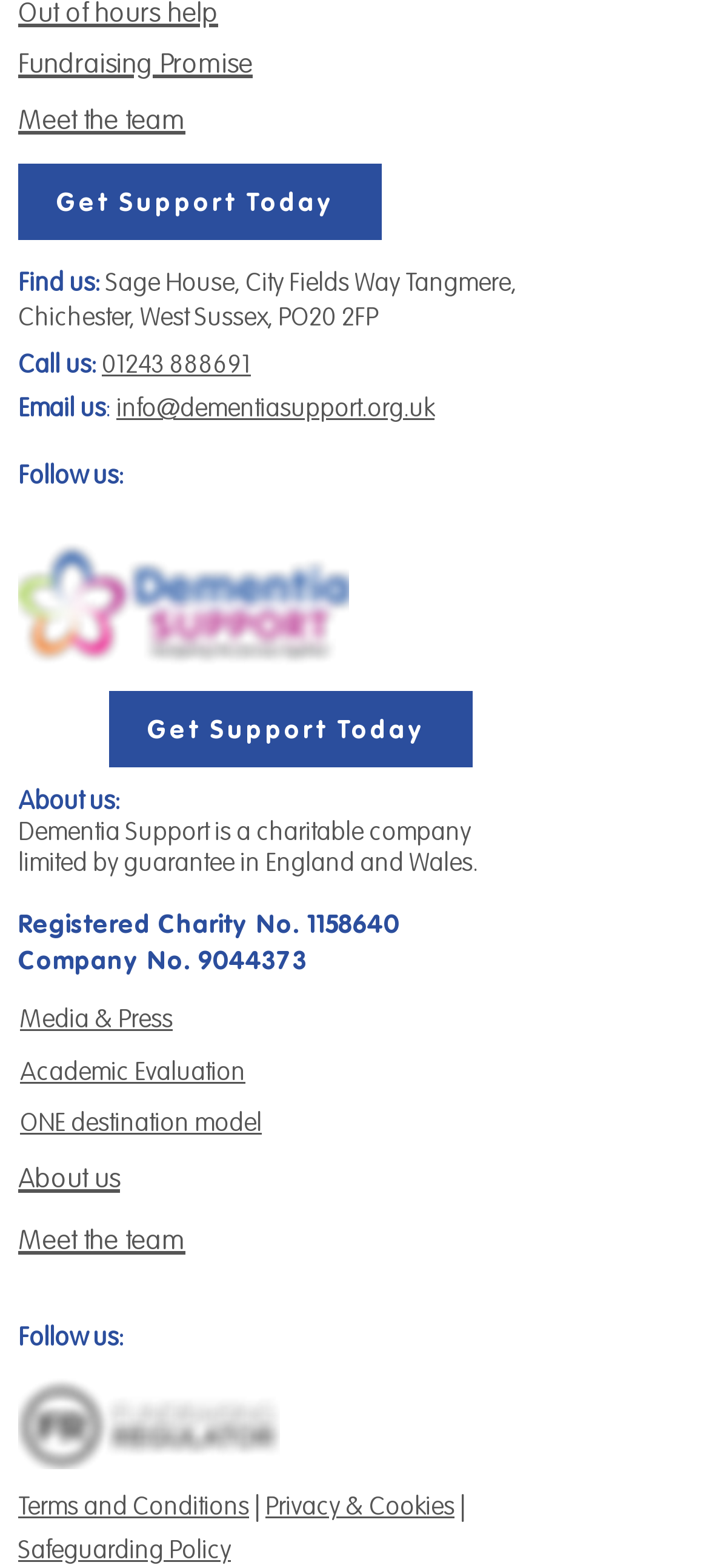What is the phone number to call for support?
Based on the content of the image, thoroughly explain and answer the question.

I found the phone number by looking at the 'Call us' section, where it is listed as '01243 888691'.